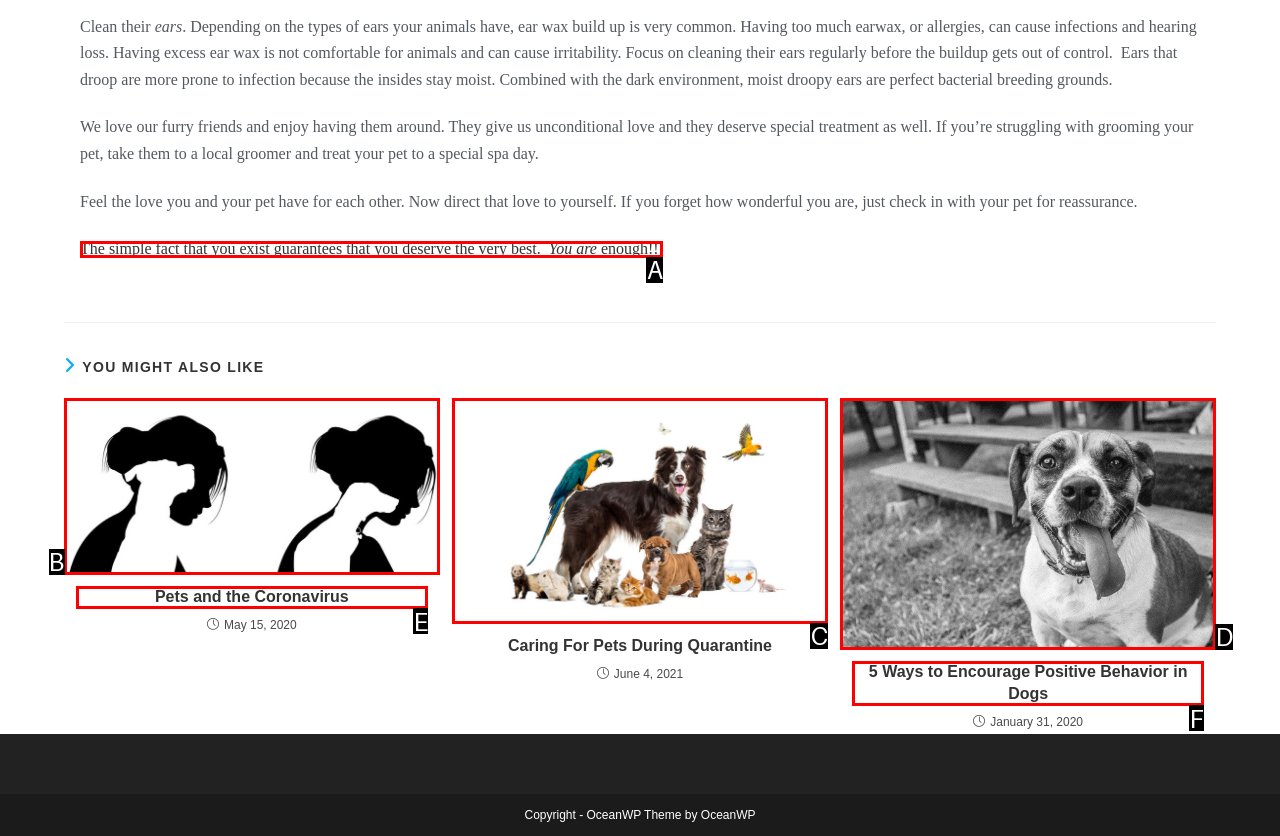Given the description: Pets and the Coronavirus, pick the option that matches best and answer with the corresponding letter directly.

E